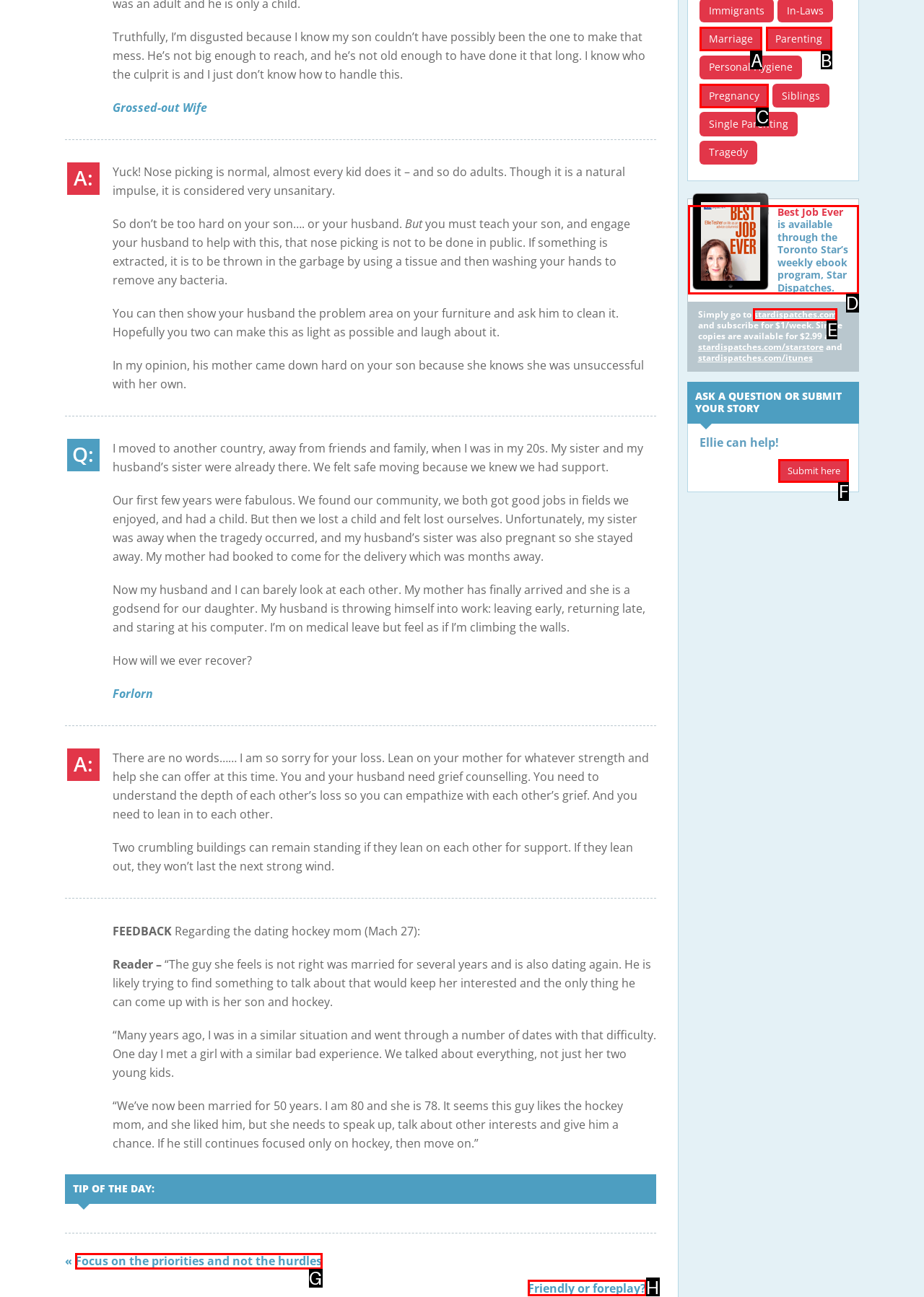Find the UI element described as: Friendly or foreplay?
Reply with the letter of the appropriate option.

H